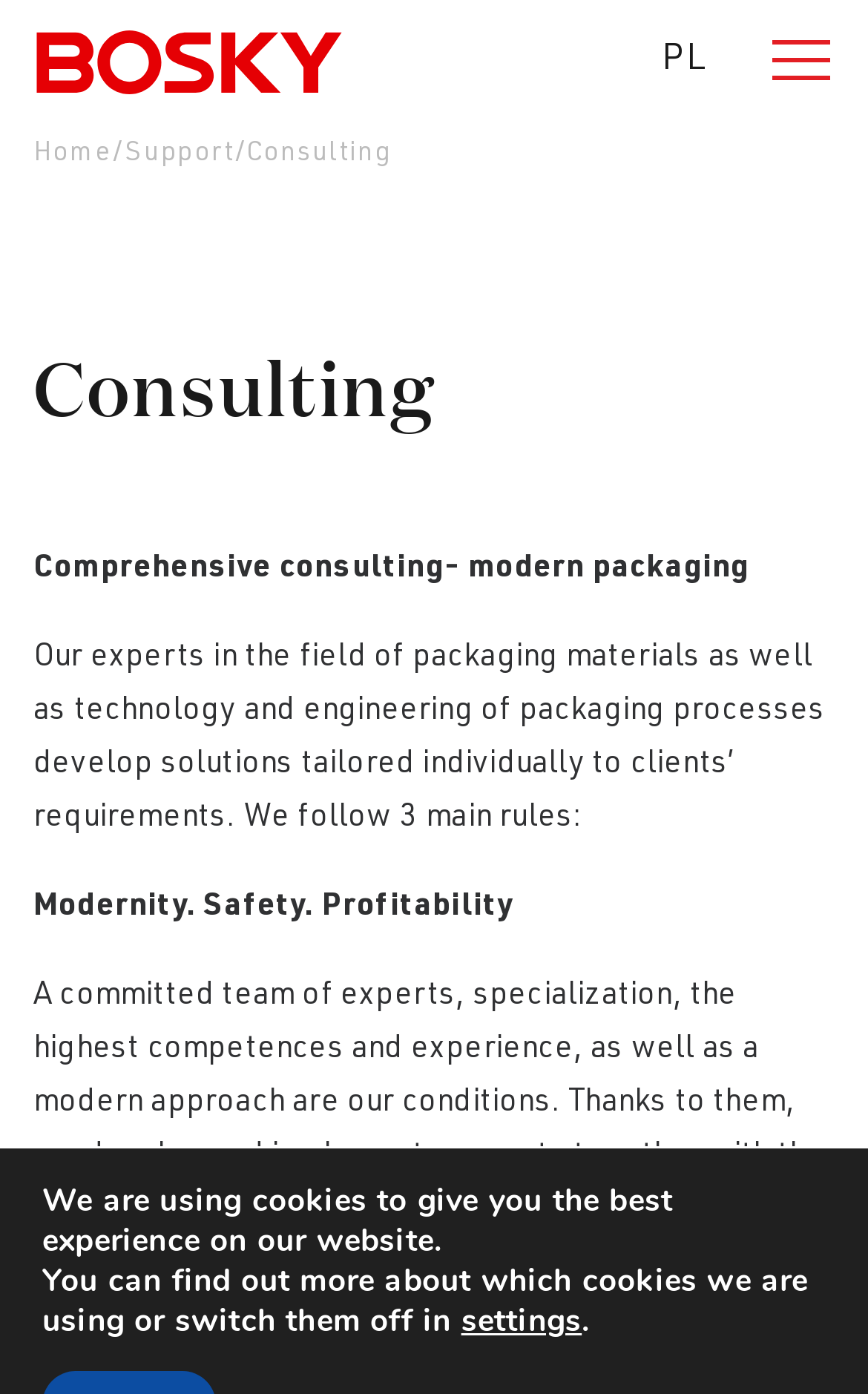Explain the webpage's design and content in an elaborate manner.

The webpage is about consulting services for packaging process automation, specifically highlighting BOSKY as a reliable partner. At the top left, there is a link to an unknown page. On the top right, there are two links: one to a Polish language page ("PL") and a toggle navigation button that expands to a menu. This menu contains links to "Home", "Support", and "Consulting" pages, separated by a slash.

Below the navigation menu, there is a heading that reads "Consulting" in a prominent font. Underneath, there is a paragraph describing the consulting services, which involves developing solutions tailored to clients' requirements in the field of packaging materials, technology, and engineering. The text highlights three main rules: modernity, safety, and profitability.

Further down, there is another paragraph explaining the conditions for successful consulting, including a committed team of experts, specialization, high competences, and experience. The text emphasizes the importance of a modern approach and tailoring concepts to the client's needs.

At the bottom of the page, there is a notification about the use of cookies on the website, with an option to learn more or switch them off. This notification is accompanied by a "settings" button.